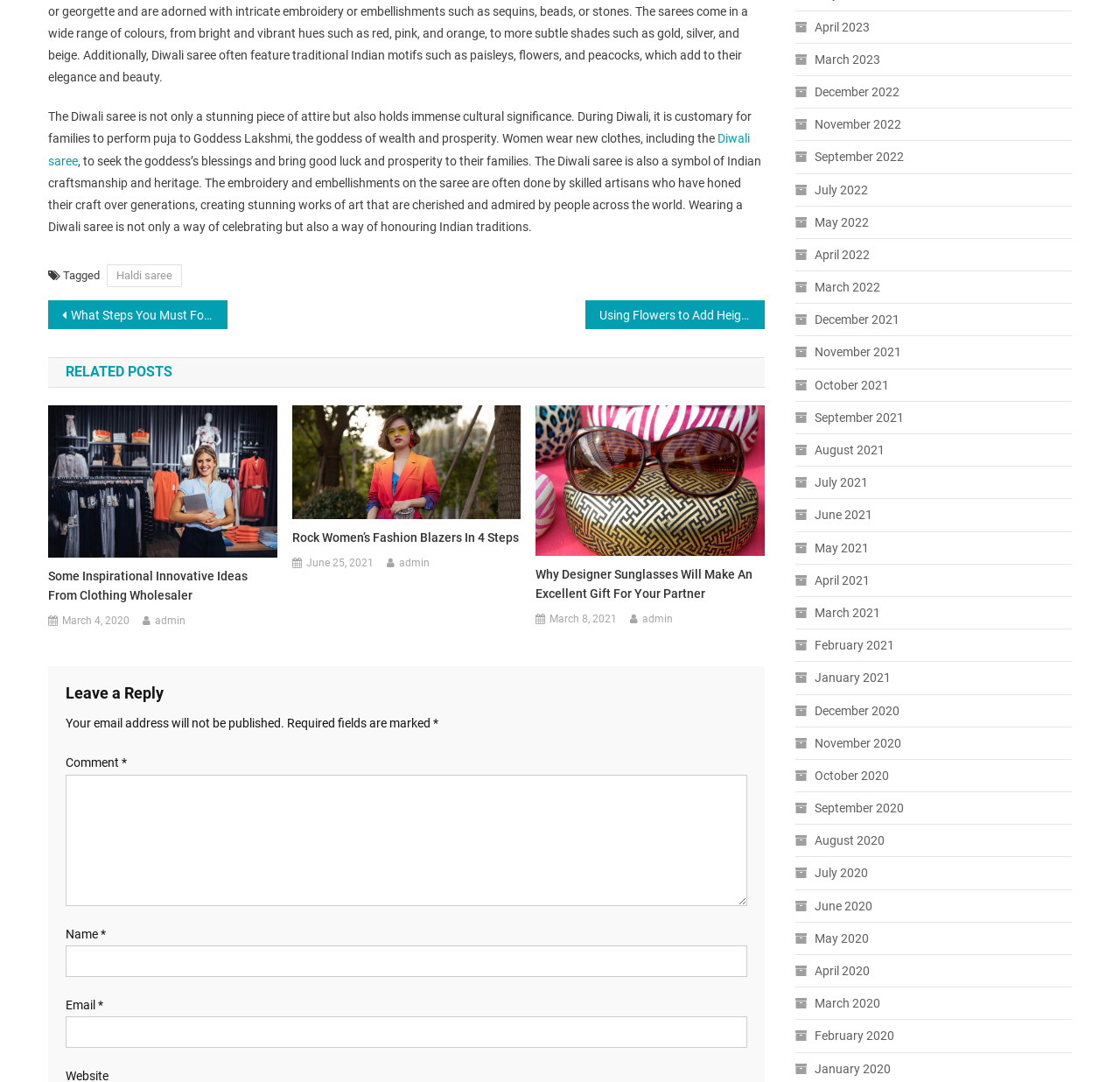Using the information in the image, give a comprehensive answer to the question: 
What is the cultural significance of Diwali saree?

The Diwali saree is not only a stunning piece of attire but also holds immense cultural significance. It is a symbol of Indian craftsmanship and heritage, and wearing it is a way of celebrating and honouring Indian traditions.